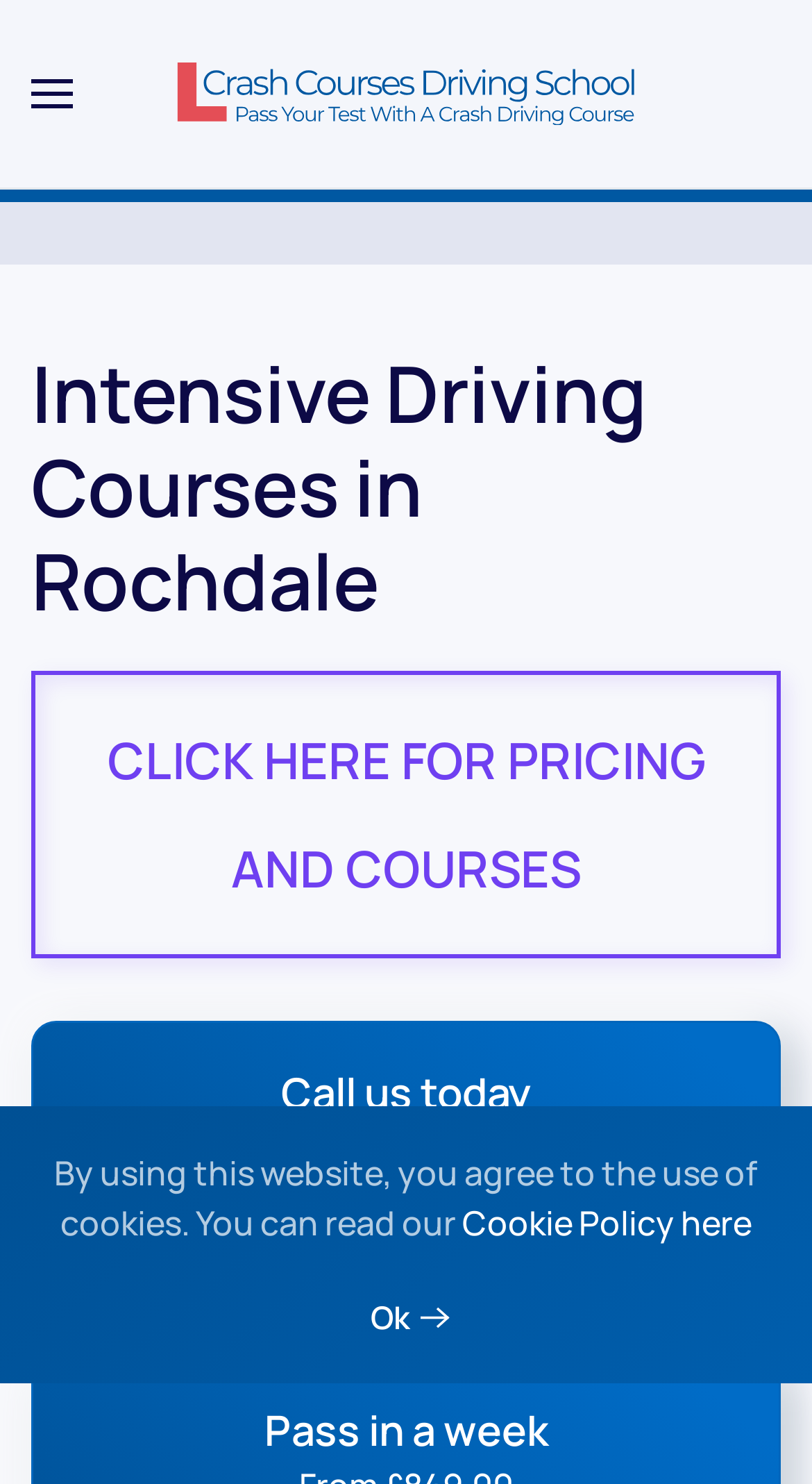Could you please study the image and provide a detailed answer to the question:
What is the purpose of the button with an image?

I determined the purpose of the button by looking at the button element with an image, which has the description 'Open menu'. This button is likely used to open a menu or navigation.